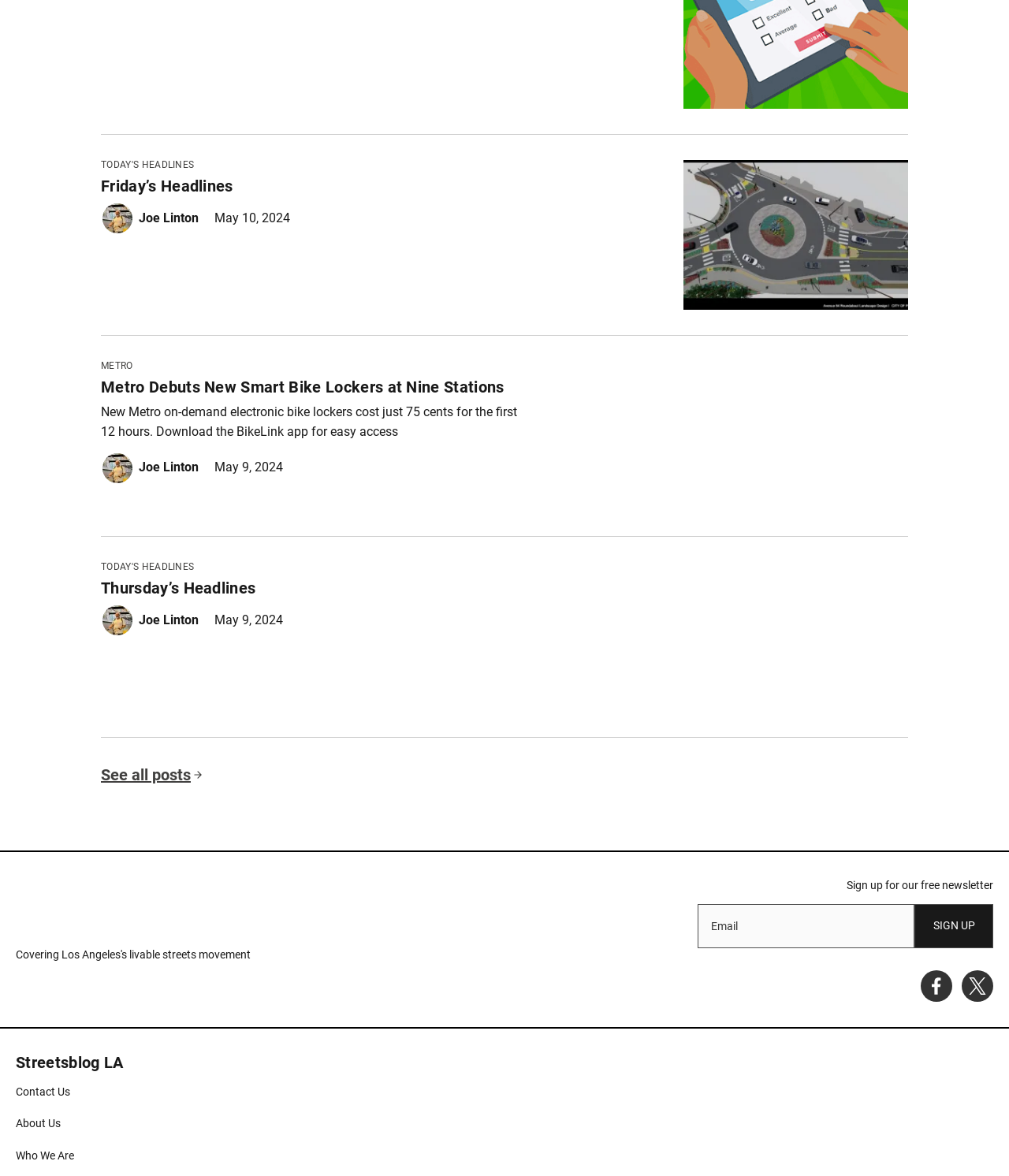Determine the bounding box coordinates of the region that needs to be clicked to achieve the task: "Sign up for the newsletter".

[0.906, 0.769, 0.984, 0.806]